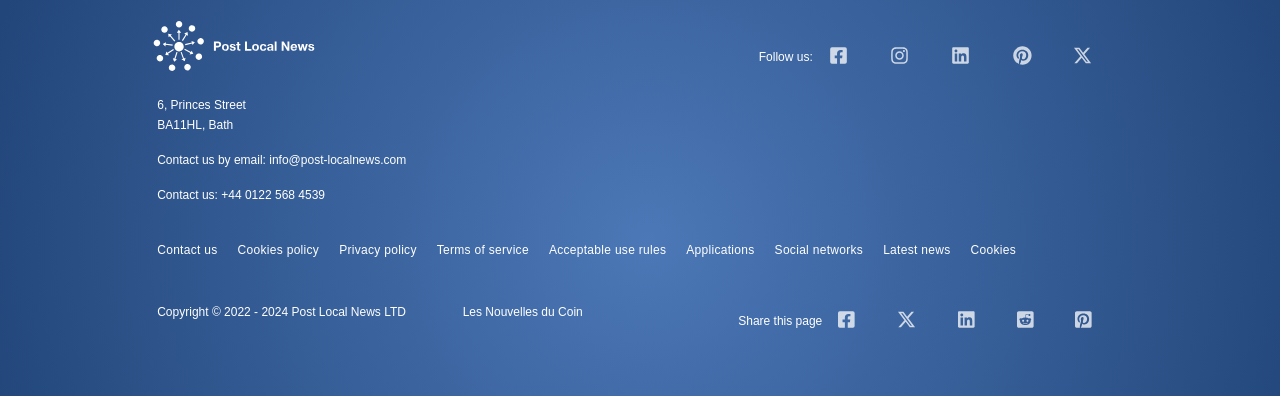Please identify the coordinates of the bounding box for the clickable region that will accomplish this instruction: "Contact us by email".

[0.21, 0.387, 0.317, 0.423]